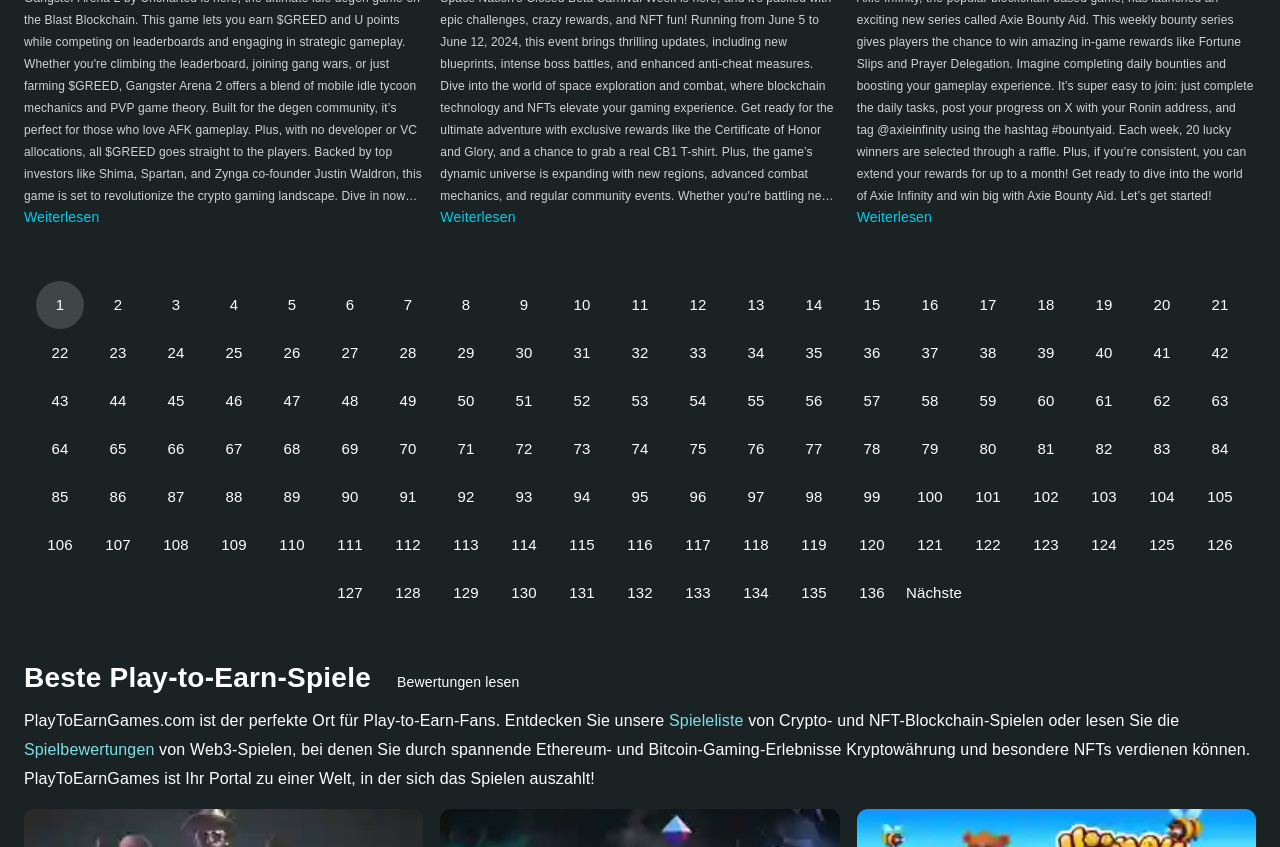Using the element description 10, predict the bounding box coordinates for the UI element. Provide the coordinates in (top-left x, top-left y, bottom-right x, bottom-right y) format with values ranging from 0 to 1.

[0.436, 0.332, 0.473, 0.388]